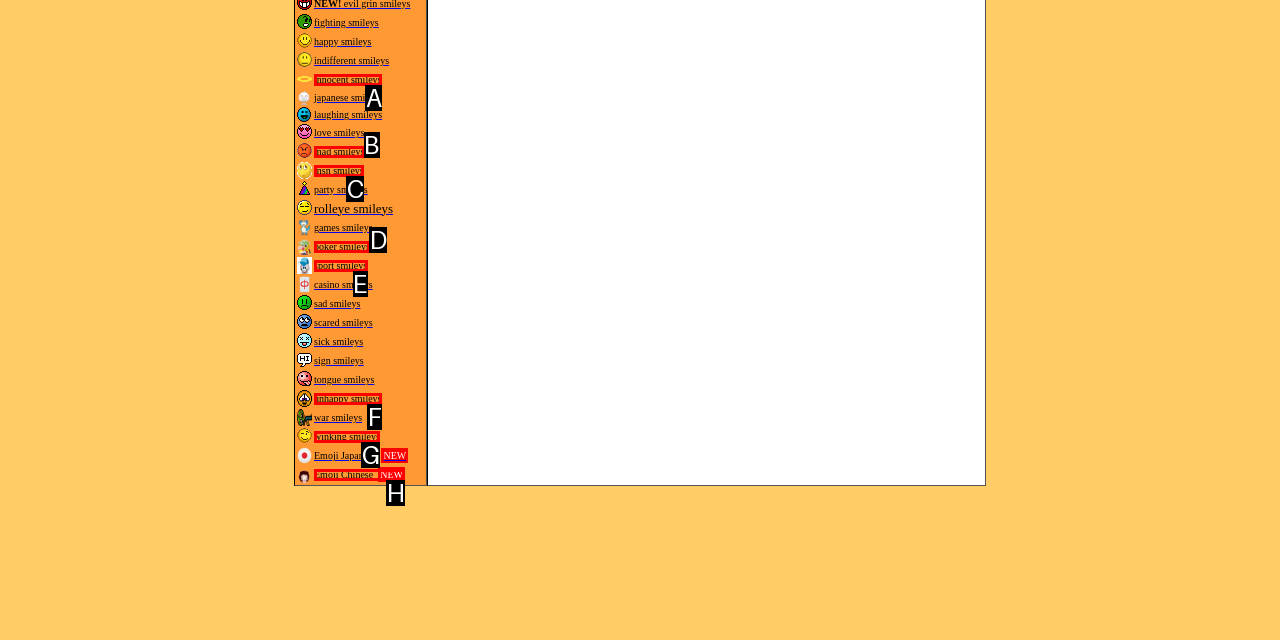Tell me which one HTML element best matches the description: unhappy smileys Answer with the option's letter from the given choices directly.

F